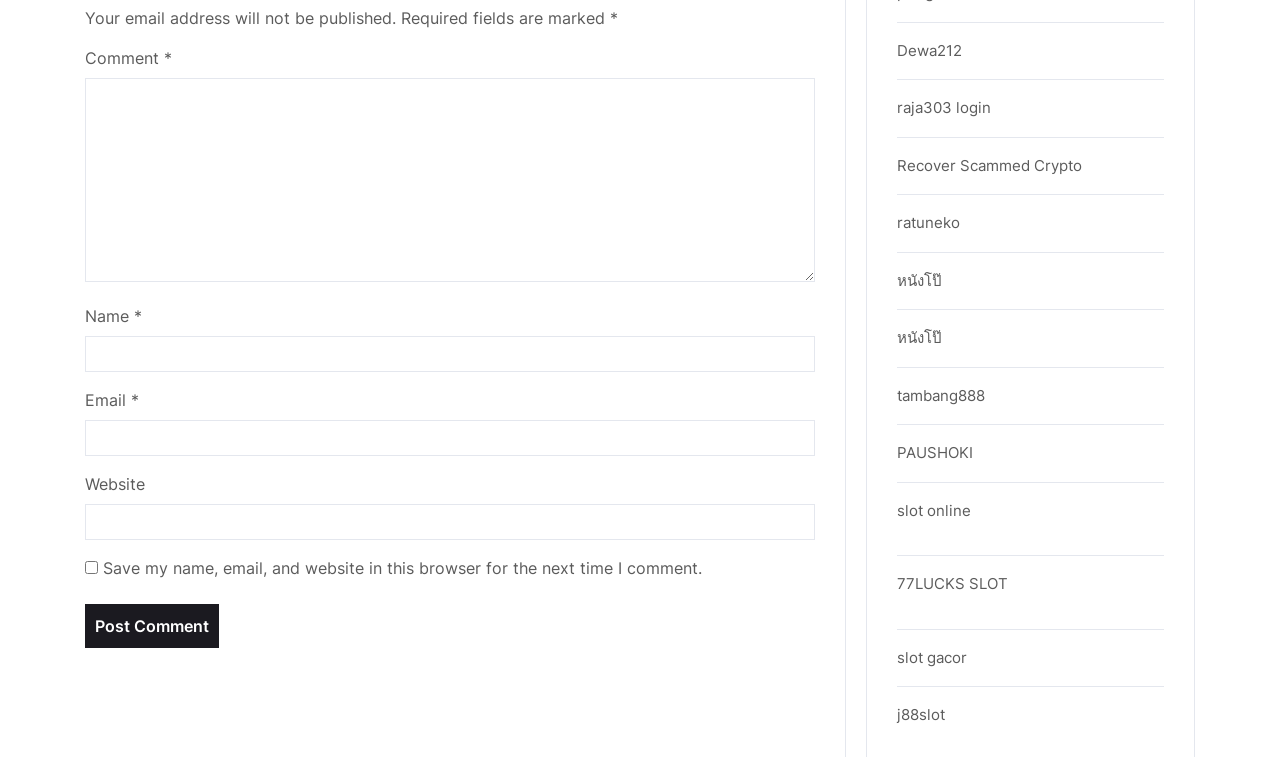What is the function of the checkbox?
Based on the image, give a concise answer in the form of a single word or short phrase.

To save comment information